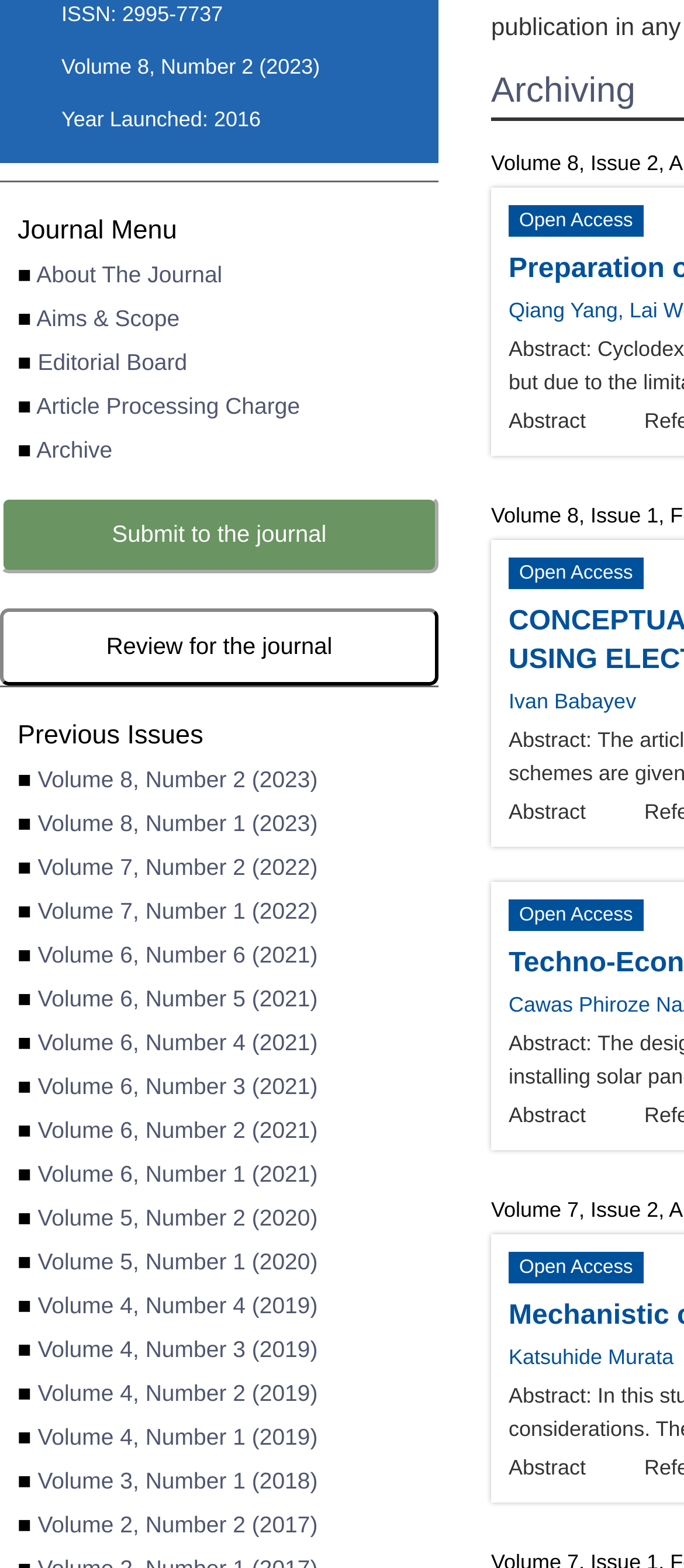Please provide the bounding box coordinates for the UI element as described: "Article Processing Charge". The coordinates must be four floats between 0 and 1, represented as [left, top, right, bottom].

[0.053, 0.25, 0.439, 0.267]